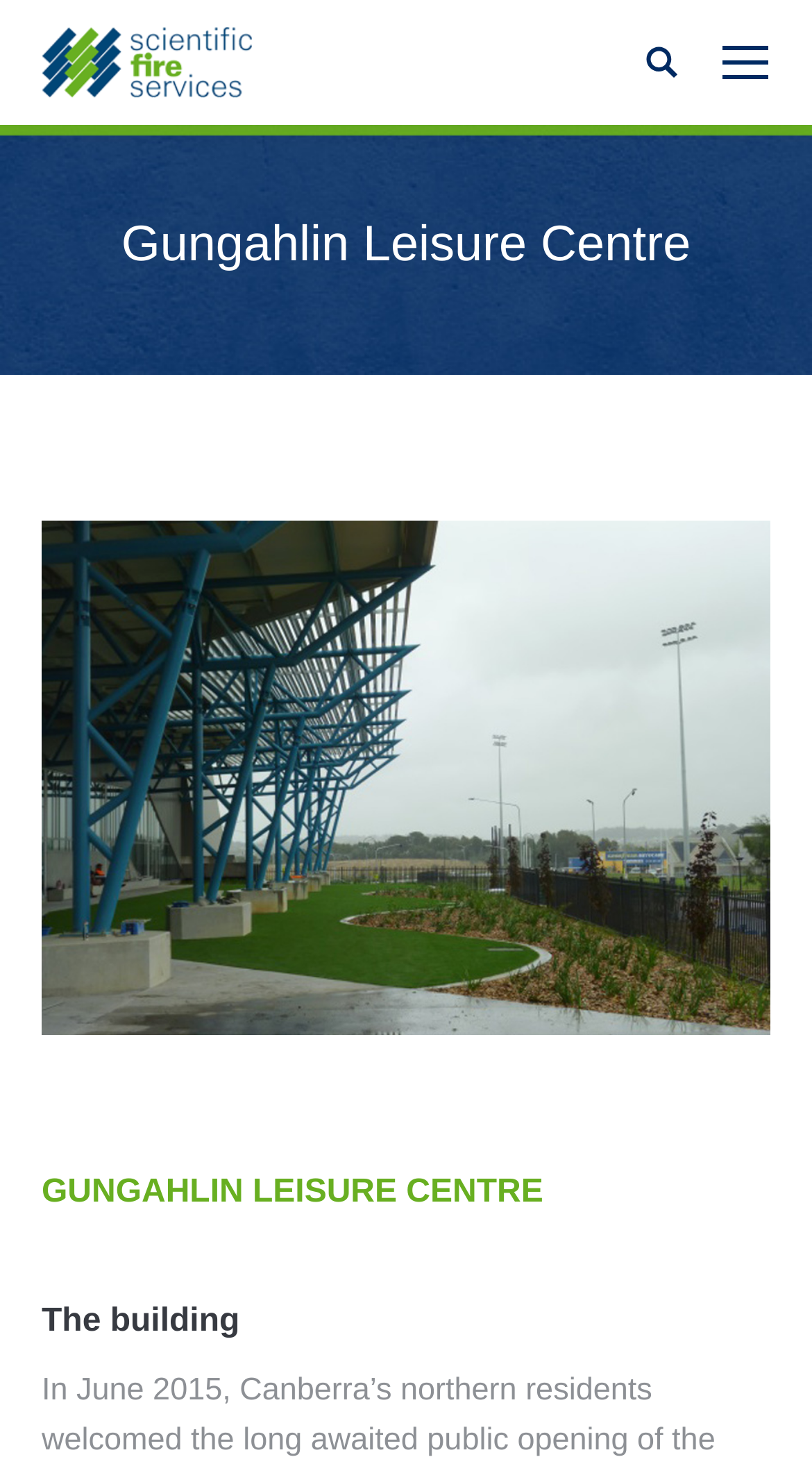Provide the bounding box coordinates of the HTML element described as: "parent_node: Search:". The bounding box coordinates should be four float numbers between 0 and 1, i.e., [left, top, right, bottom].

[0.795, 0.03, 0.836, 0.054]